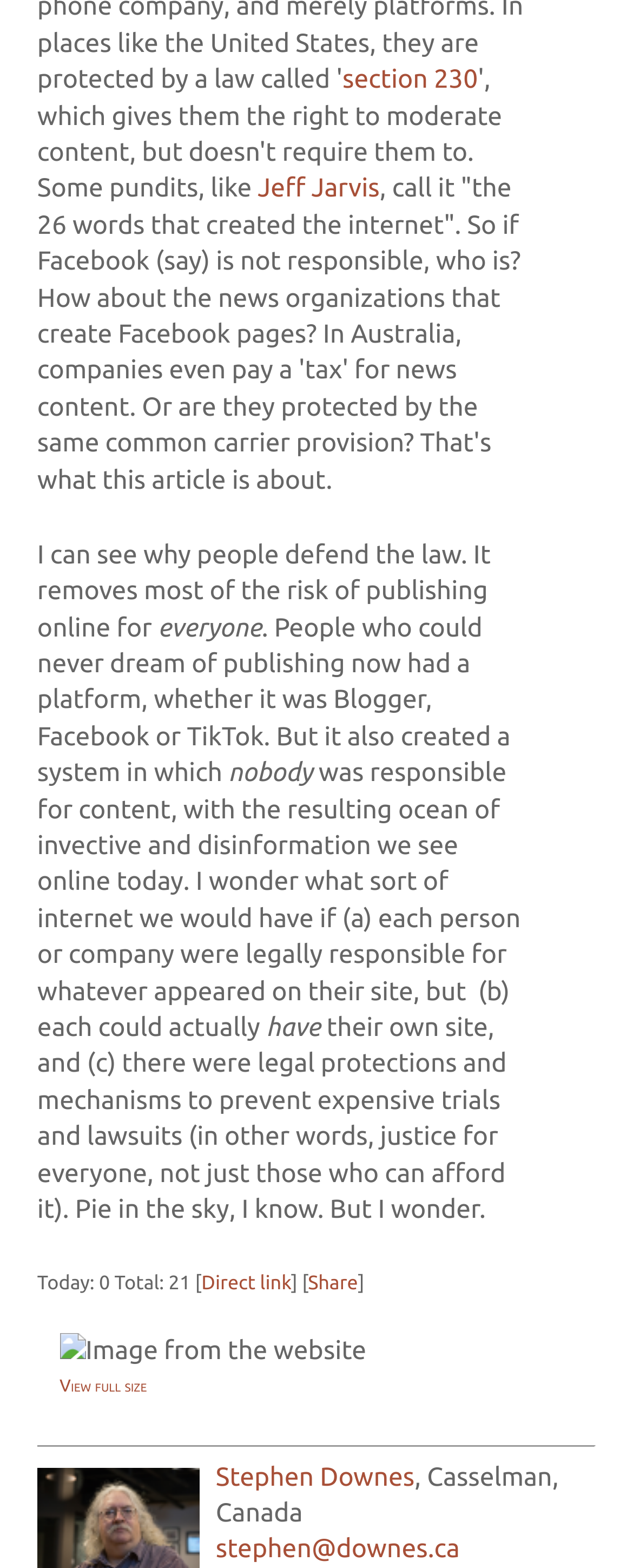Who is the author of the article? Examine the screenshot and reply using just one word or a brief phrase.

Jeff Jarvis